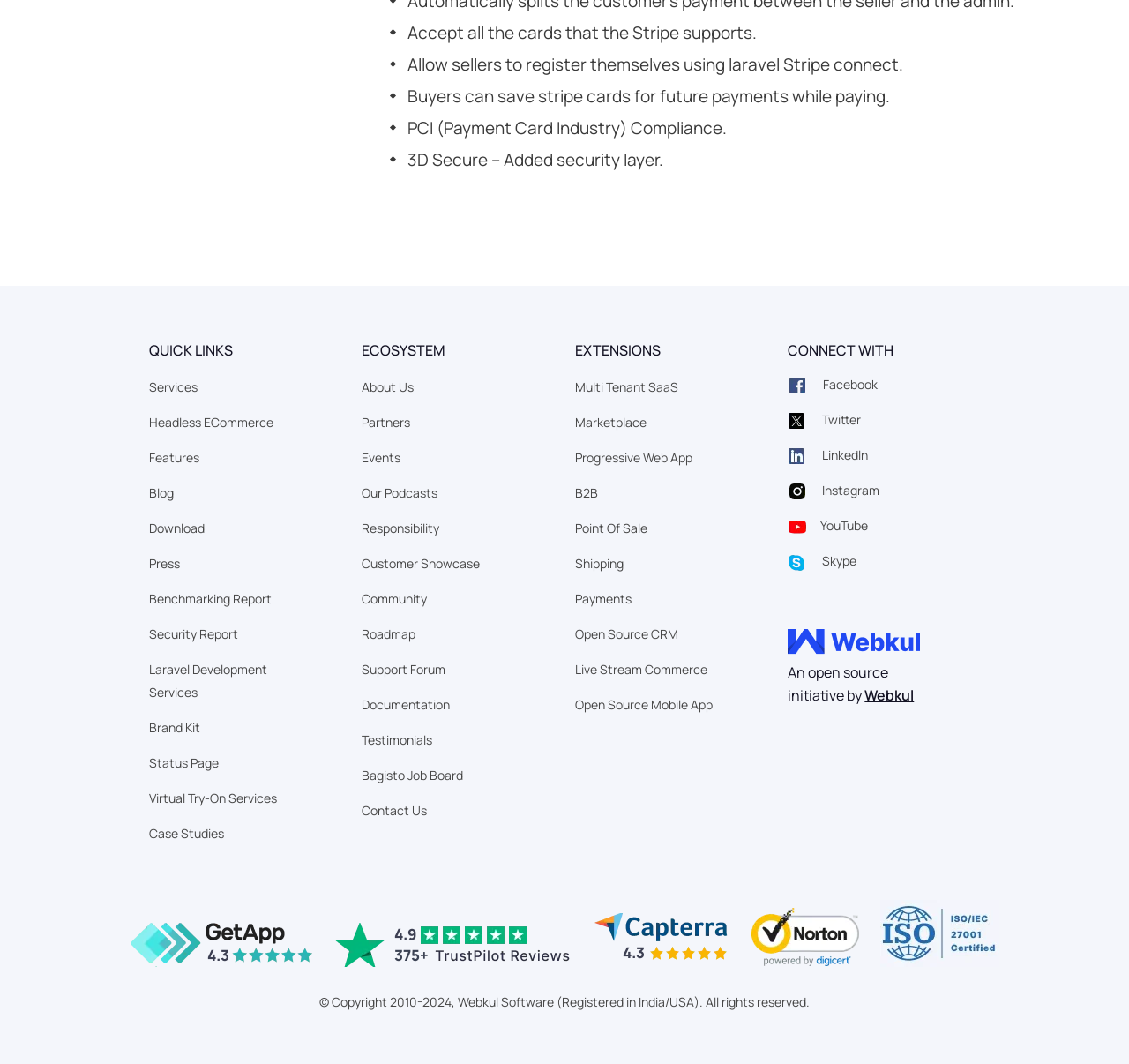Specify the bounding box coordinates of the area to click in order to execute this command: 'Click on Services'. The coordinates should consist of four float numbers ranging from 0 to 1, and should be formatted as [left, top, right, bottom].

[0.132, 0.356, 0.175, 0.371]